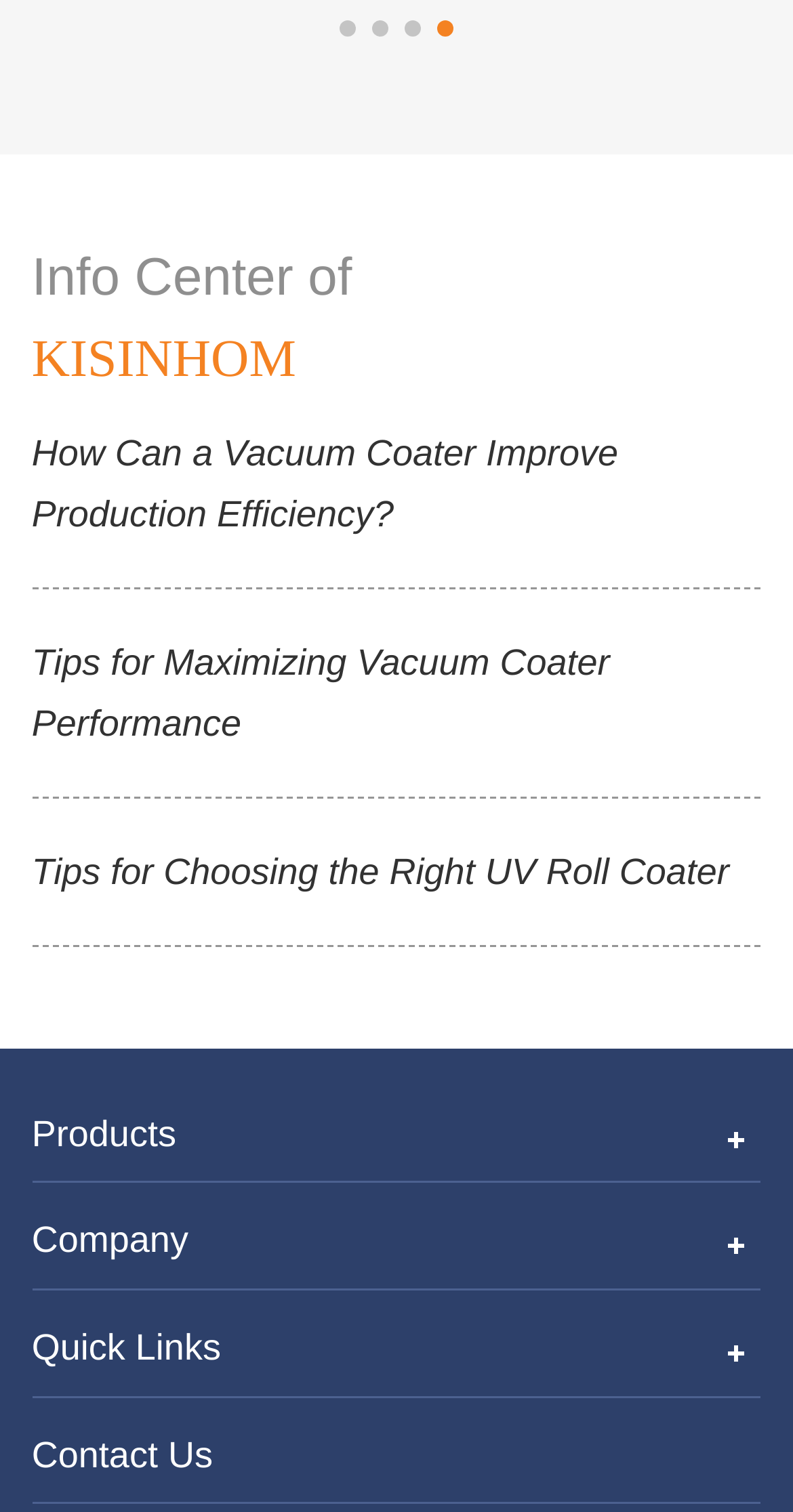Could you specify the bounding box coordinates for the clickable section to complete the following instruction: "Visit the Info Center of KISINHOM"?

[0.04, 0.162, 0.444, 0.256]